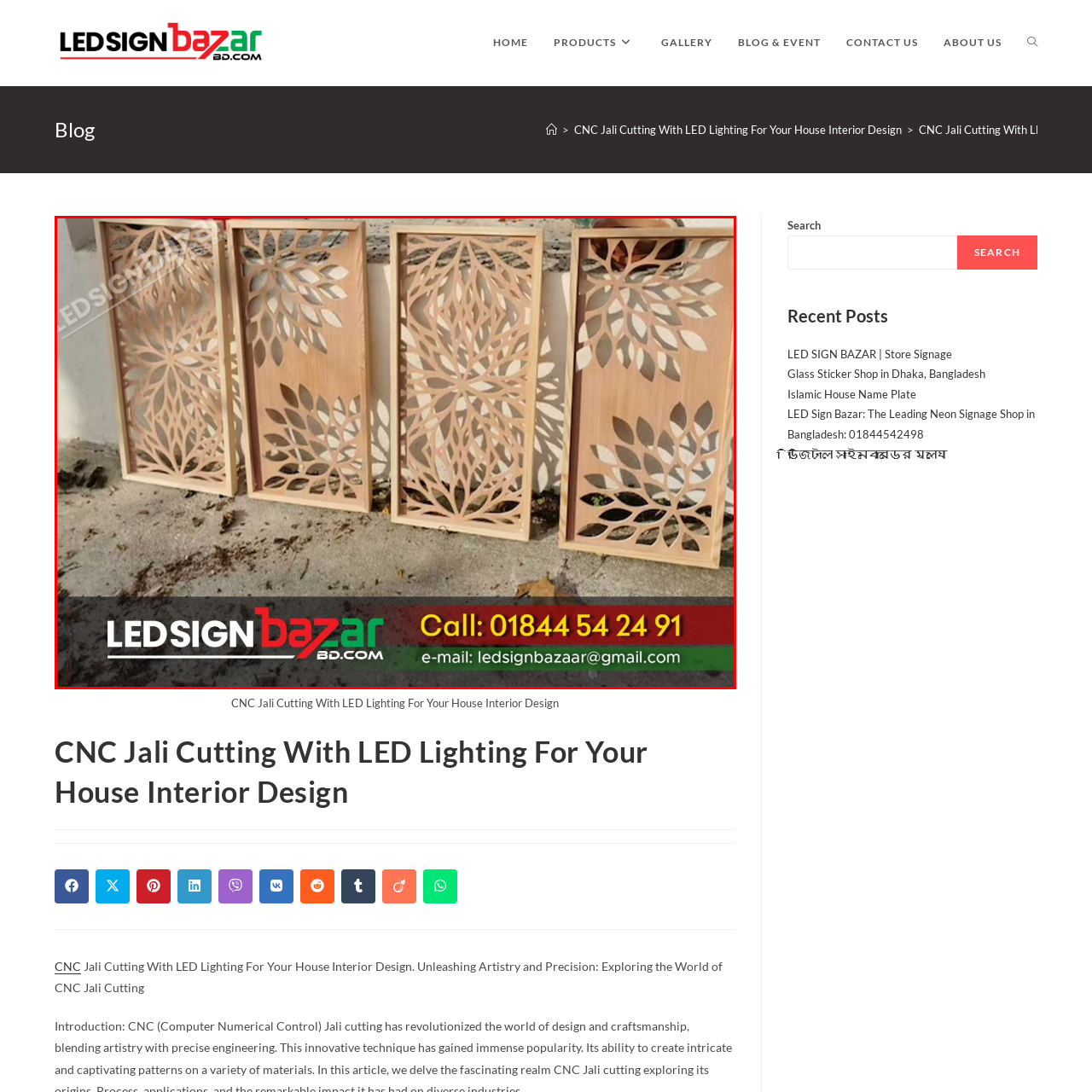Describe extensively the image content marked by the red bounding box.

This image showcases a beautiful arrangement of CNC-cut wooden panels, each intricately designed with floral patterns. The panels are displayed side by side, highlighting their detailed craftsmanship. The light wooden material enhances the natural aesthetic, making them suitable for various interior design applications. The bottom of the image features a branding strip for "LED SIGN bazar," indicating their role as a supplier of these artistic elements. Contact information for inquiries is also prominently displayed, emphasizing customer accessibility. This setting is ideal for enhancing the ambiance of any home space with elegance and artistry.